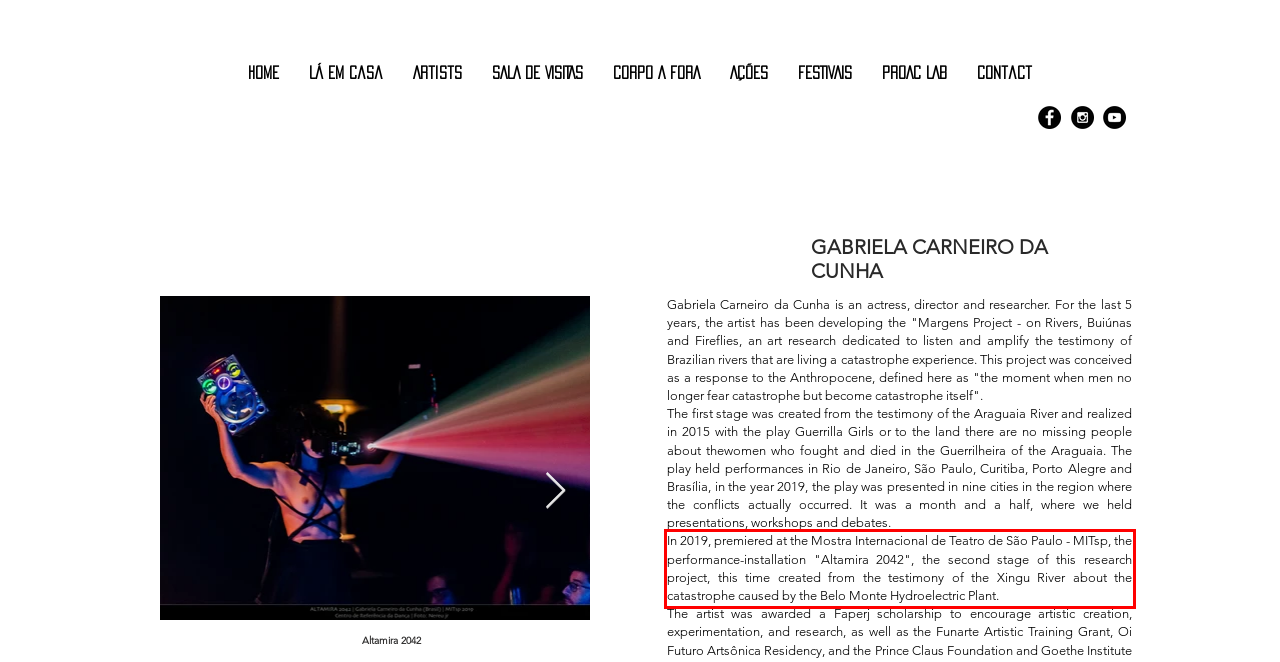Using the provided webpage screenshot, identify and read the text within the red rectangle bounding box.

In 2019, premiered at the Mostra Internacional de Teatro de São Paulo - MITsp, the performance-installation "Altamira 2042", the second stage of this research project, this time created from the testimony of the Xingu River about the catastrophe caused by the Belo Monte Hydroelectric Plant.